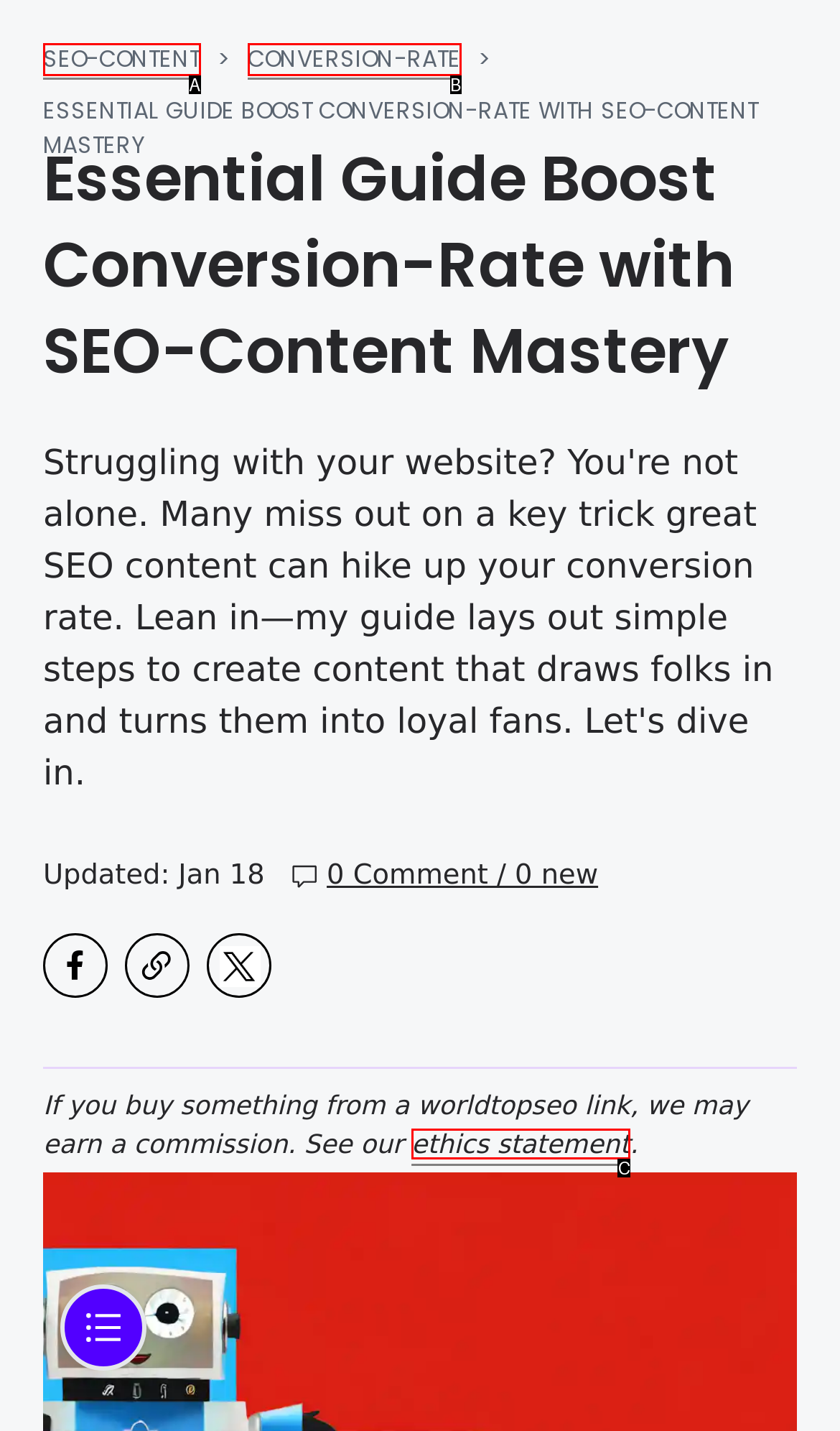Find the HTML element that matches the description: ethics statement. Answer using the letter of the best match from the available choices.

C